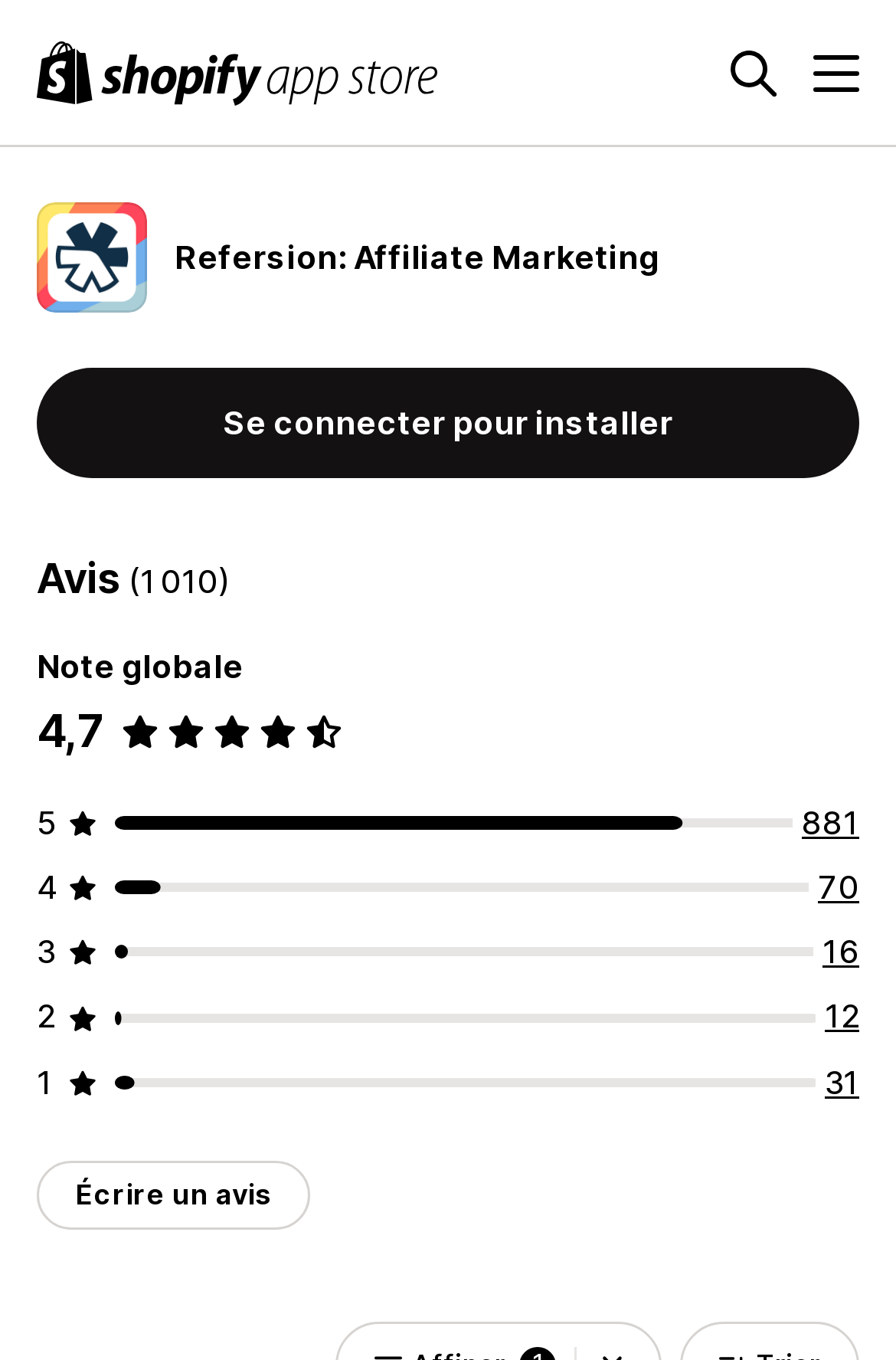What is the logo on the top left corner?
Provide a one-word or short-phrase answer based on the image.

Shopify App Store